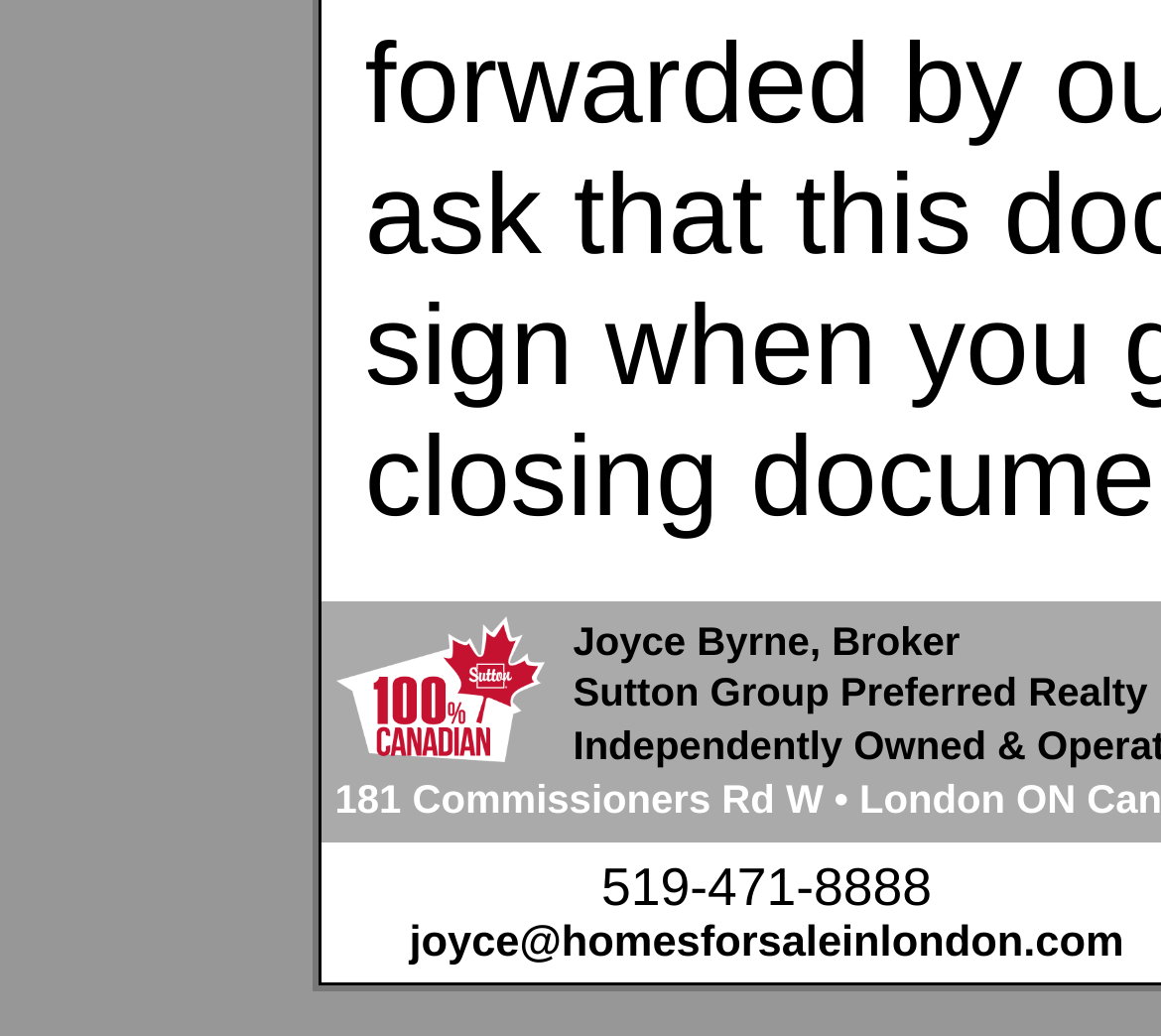Provide the bounding box coordinates of the UI element that matches the description: "joyce@homesforsaleinlondon.com".

[0.353, 0.888, 0.968, 0.934]